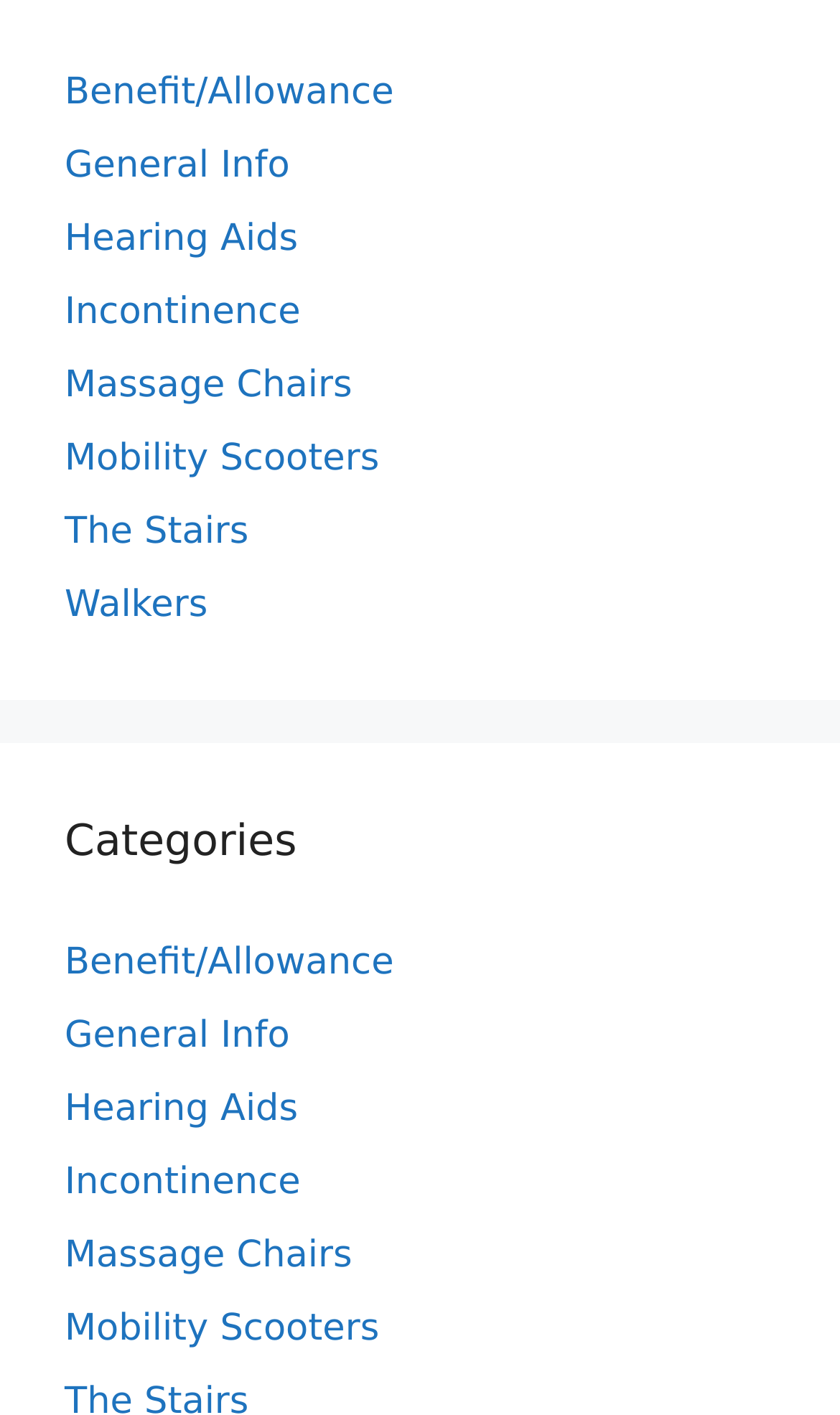Please find the bounding box coordinates of the clickable region needed to complete the following instruction: "Copy Link". The bounding box coordinates must consist of four float numbers between 0 and 1, i.e., [left, top, right, bottom].

None